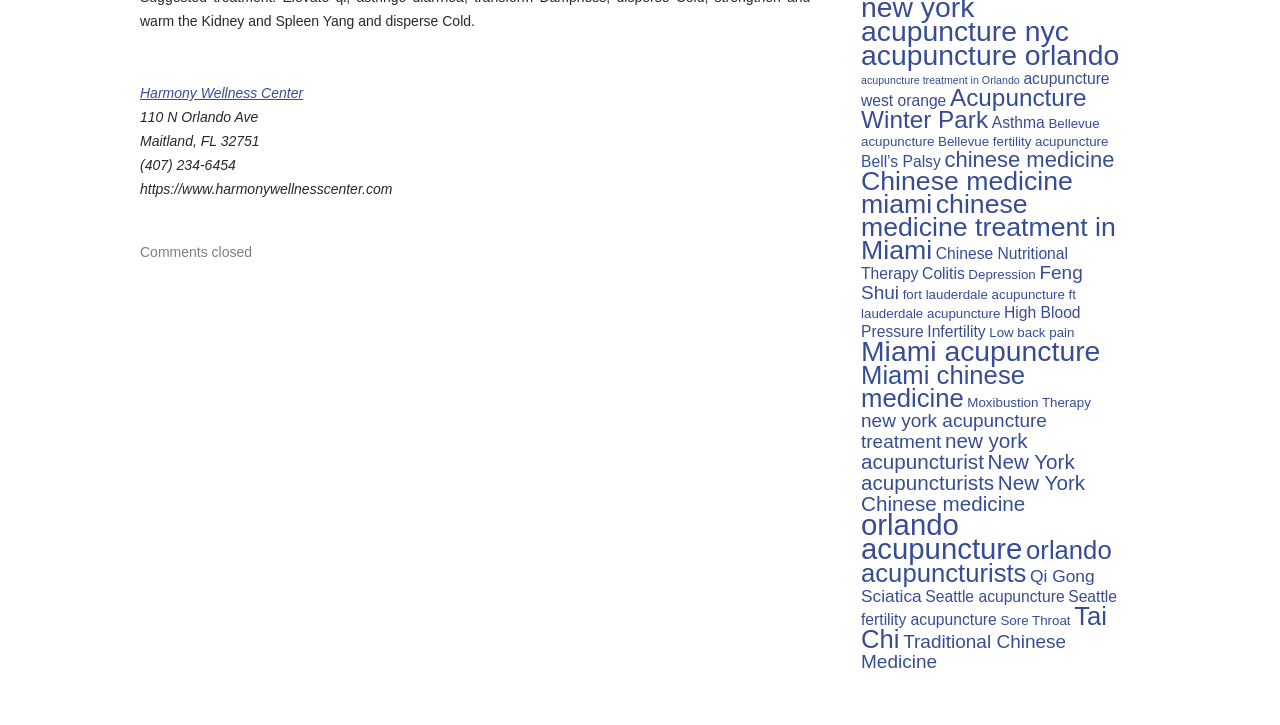Indicate the bounding box coordinates of the element that needs to be clicked to satisfy the following instruction: "explore Chinese medicine in Miami". The coordinates should be four float numbers between 0 and 1, i.e., [left, top, right, bottom].

[0.673, 0.229, 0.838, 0.302]